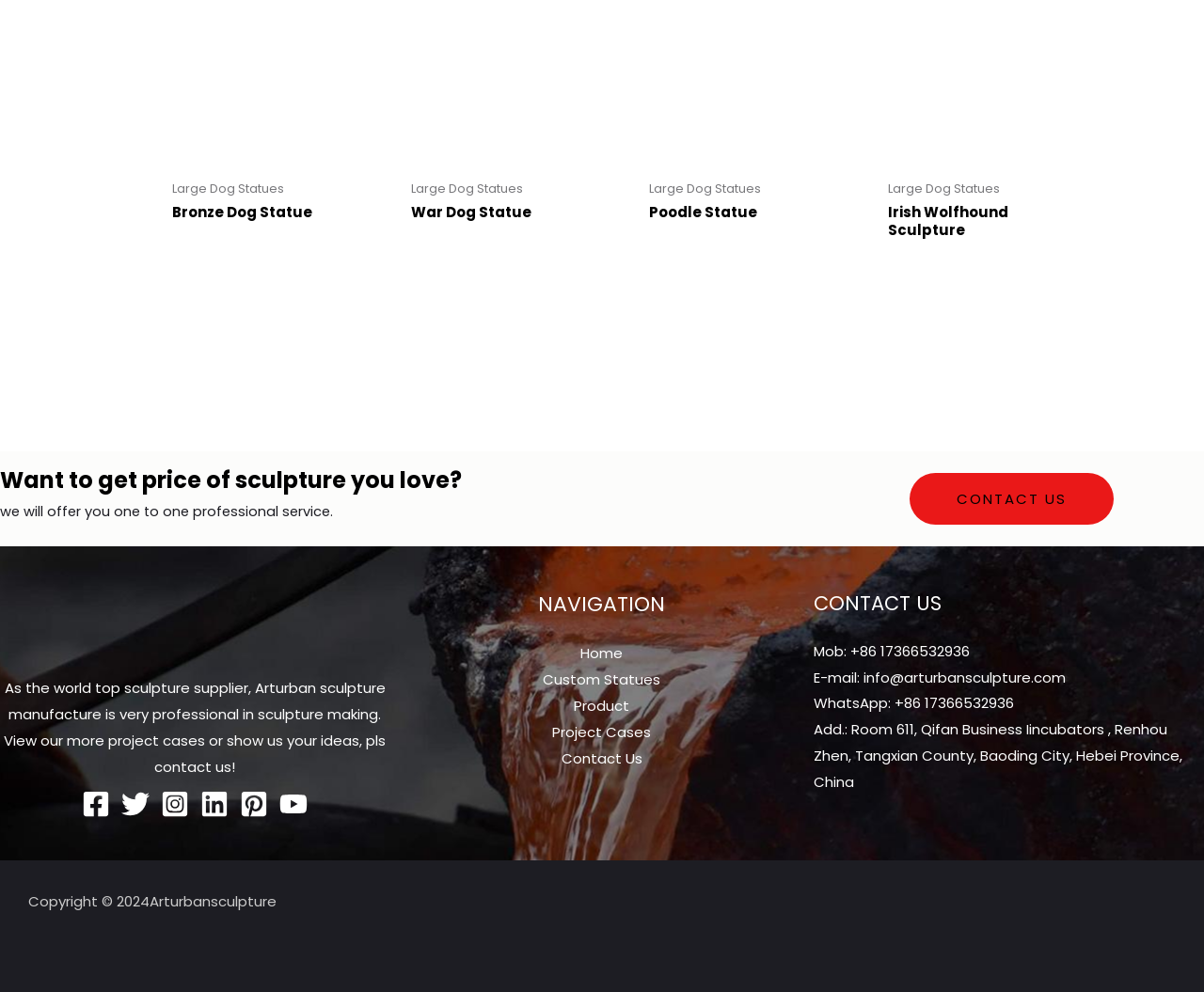Utilize the details in the image to give a detailed response to the question: What service does the company offer?

The company offers one-to-one professional service, as stated in the text 'we will offer you one to one professional service.' This suggests that the company provides personalized and customized service to its customers.